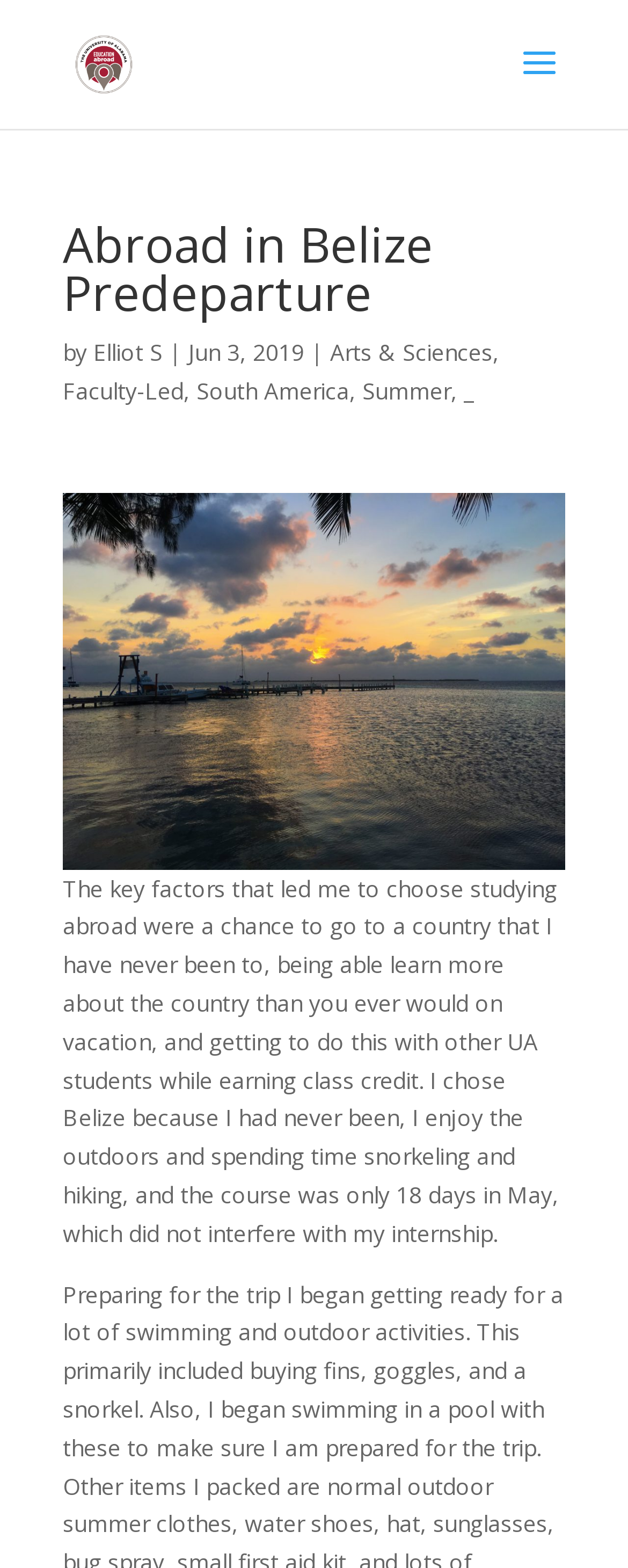Please extract the primary headline from the webpage.

Abroad in Belize Predeparture